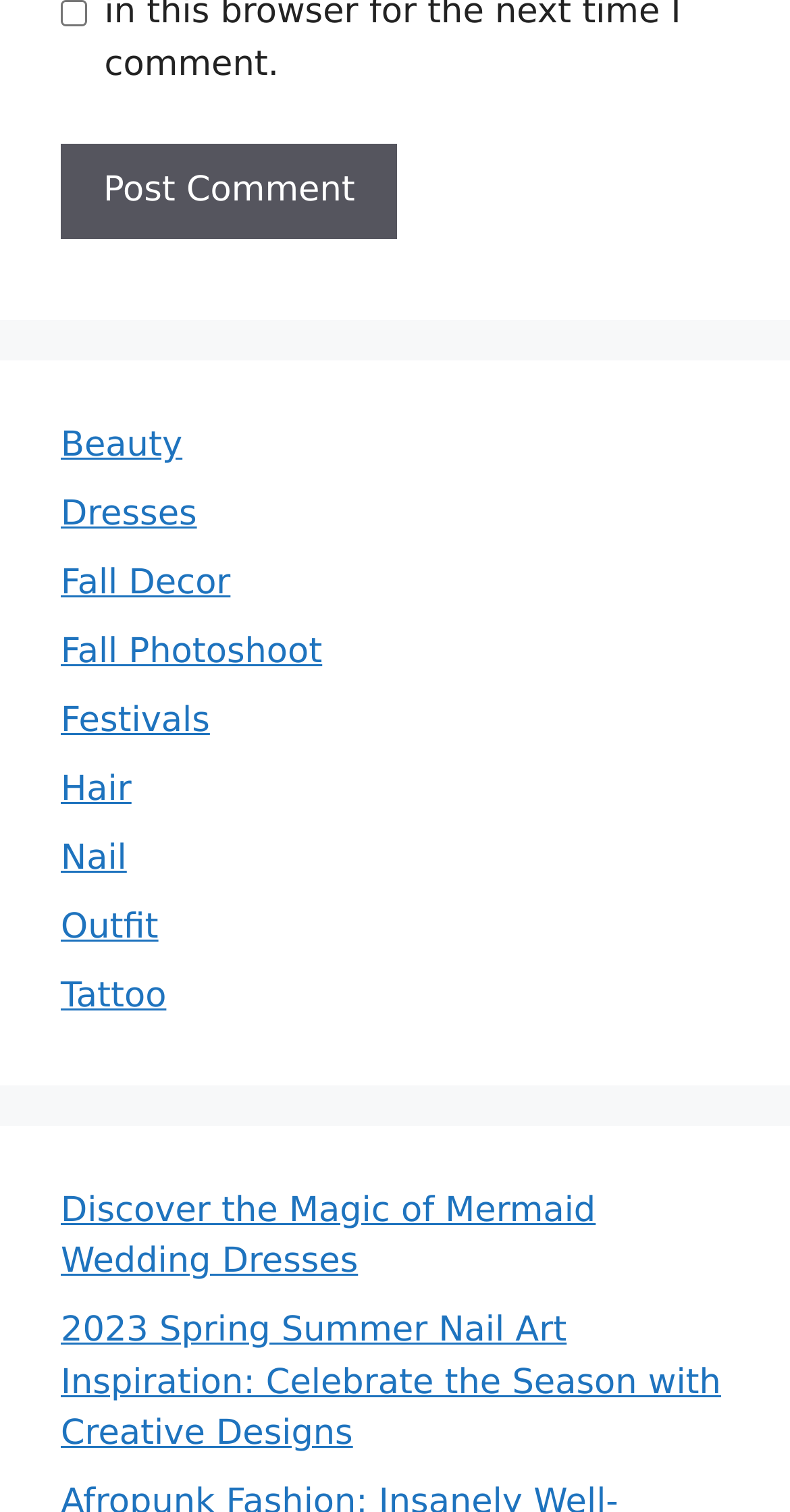Refer to the image and provide a thorough answer to this question:
What is the purpose of the 'Post Comment' button?

I found a button element with the label 'Post Comment', which is likely used to submit a comment or a form. Its purpose is to allow users to post their comments.